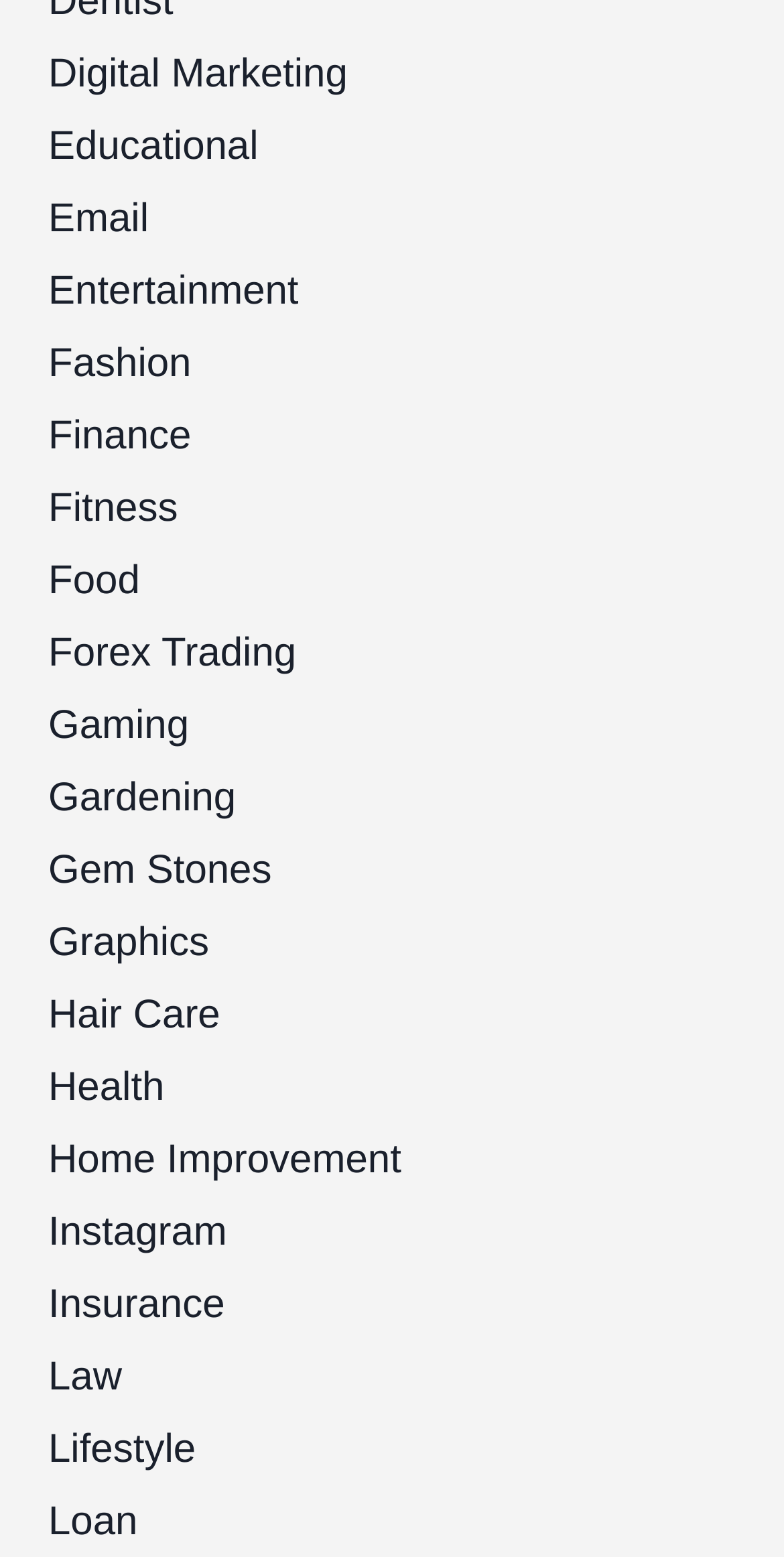Could you specify the bounding box coordinates for the clickable section to complete the following instruction: "Browse Fashion"?

[0.062, 0.22, 0.244, 0.248]